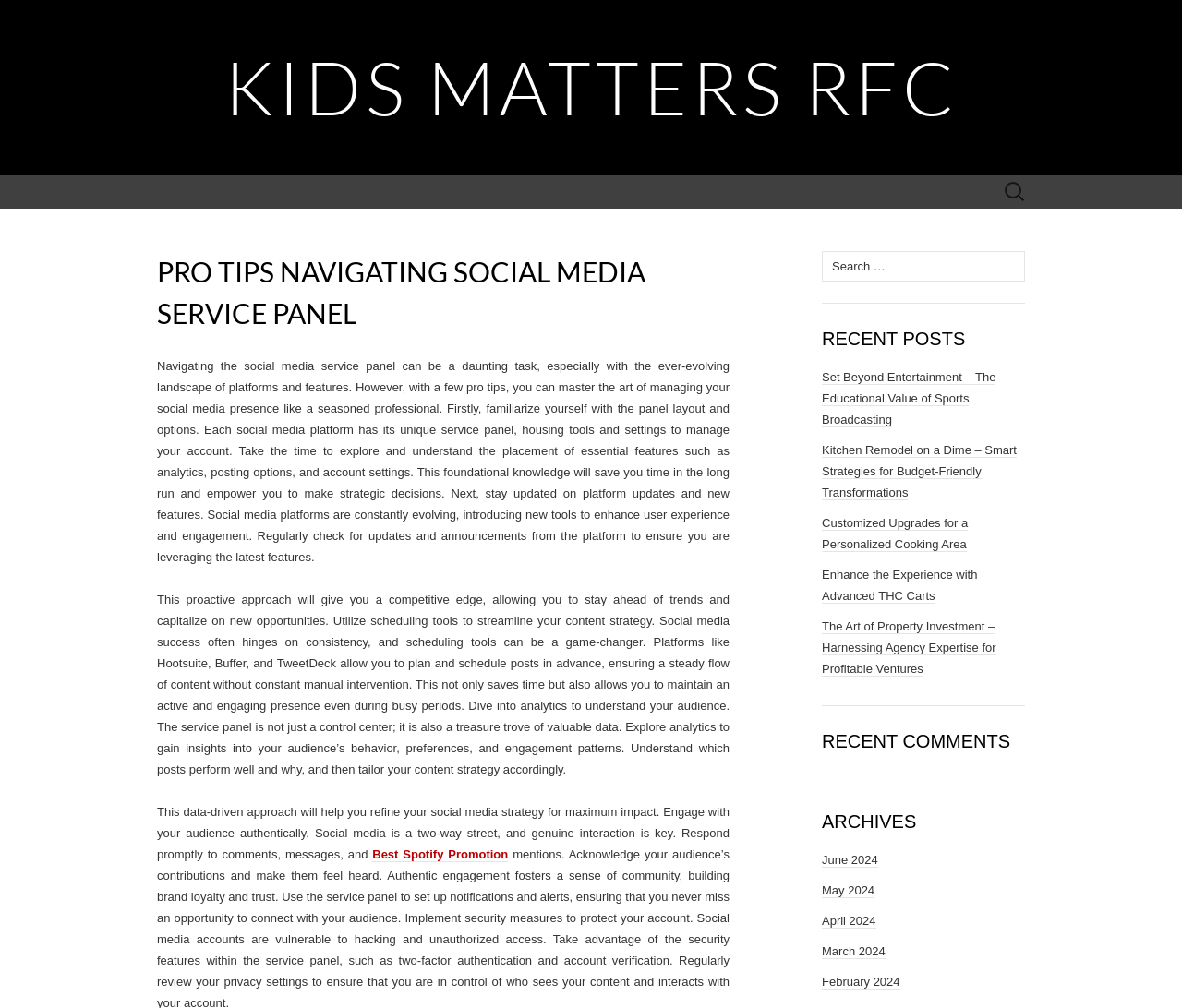Provide a one-word or one-phrase answer to the question:
What is the purpose of scheduling tools in social media?

To streamline content strategy